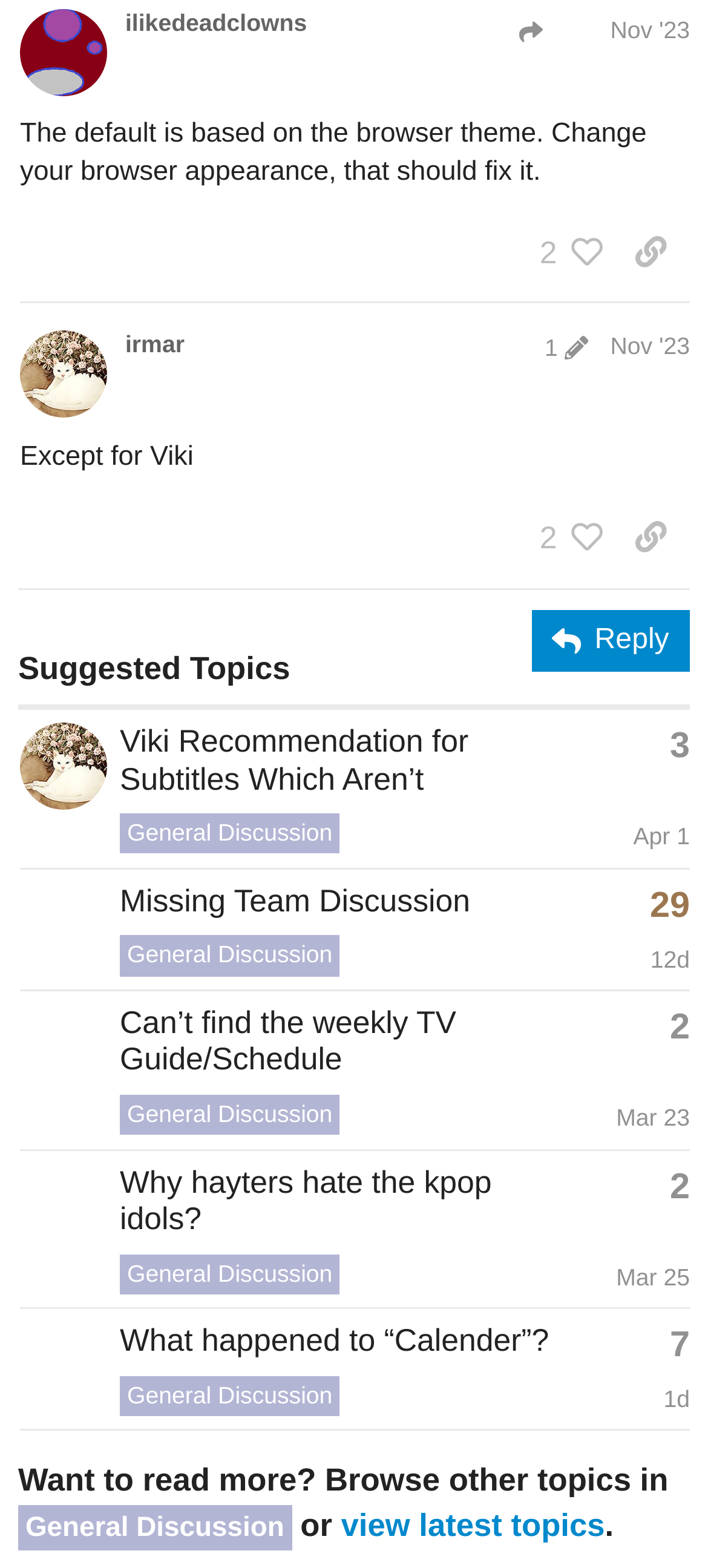Provide the bounding box coordinates of the HTML element this sentence describes: "Mar 25". The bounding box coordinates consist of four float numbers between 0 and 1, i.e., [left, top, right, bottom].

[0.87, 0.805, 0.974, 0.822]